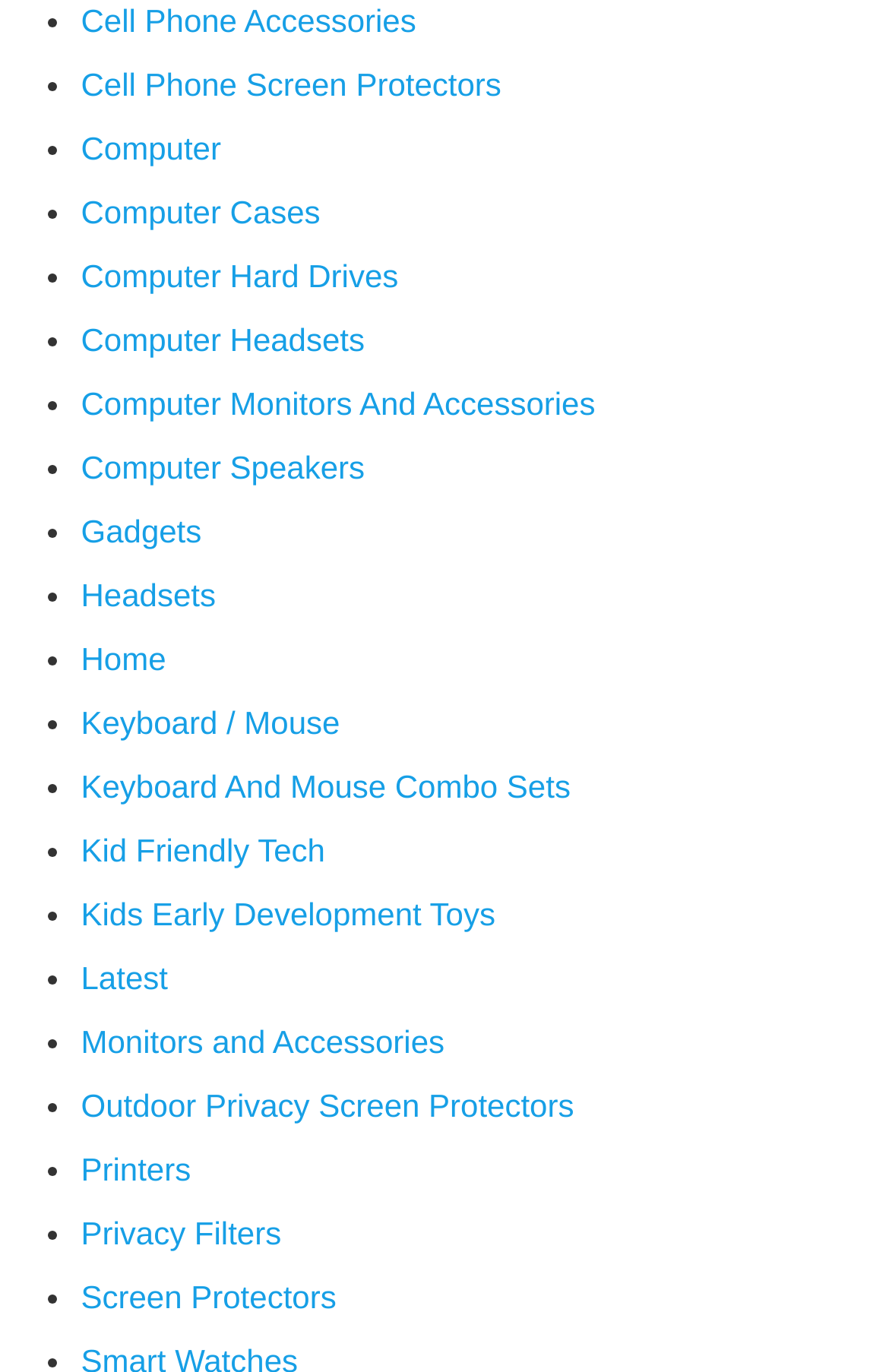Specify the bounding box coordinates (top-left x, top-left y, bottom-right x, bottom-right y) of the UI element in the screenshot that matches this description: Computer Monitors And Accessories

[0.091, 0.28, 0.67, 0.307]